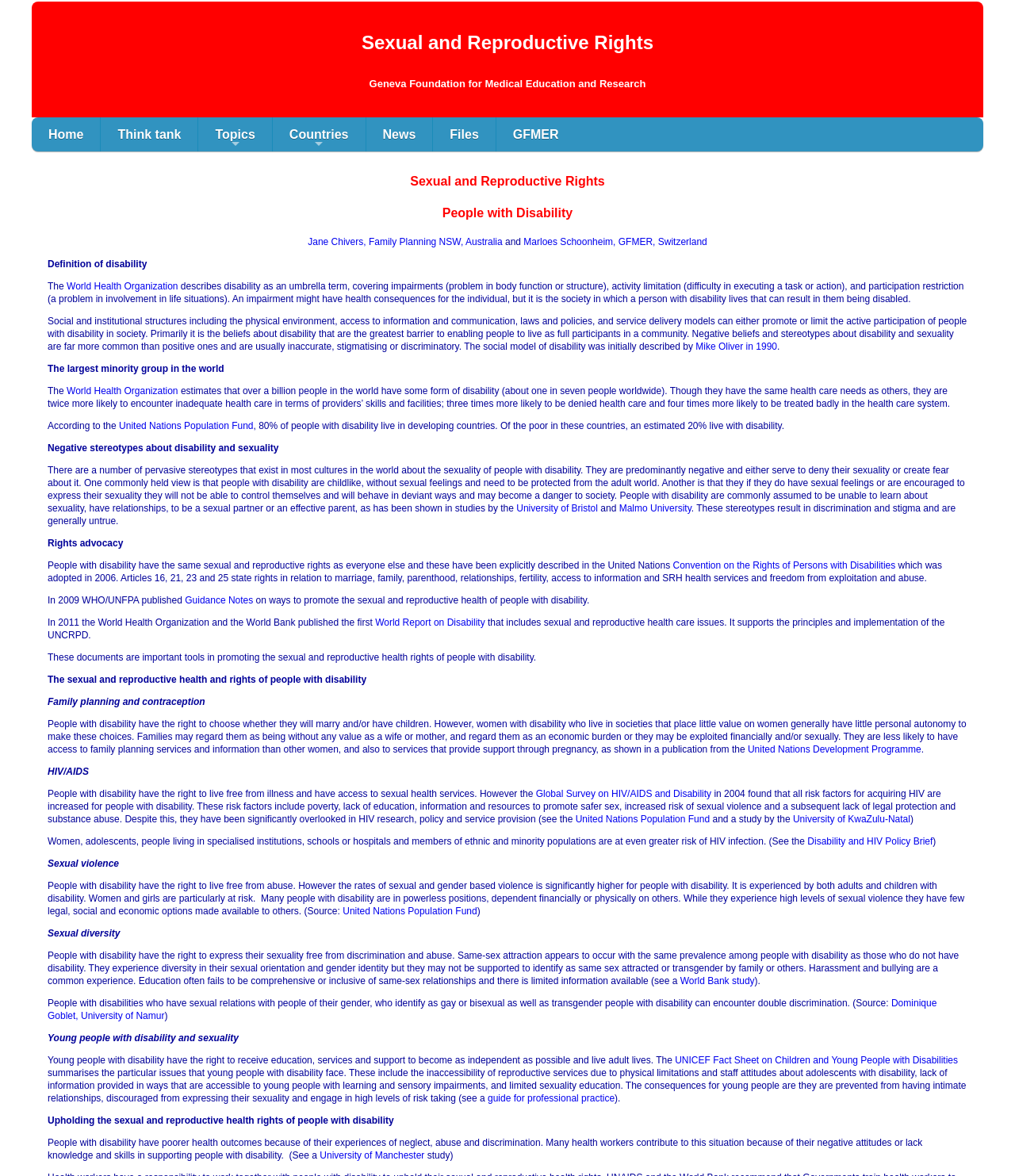Respond to the following question using a concise word or phrase: 
What is the definition of disability according to the World Health Organization?

An umbrella term covering impairments, activity limitation, and participation restriction